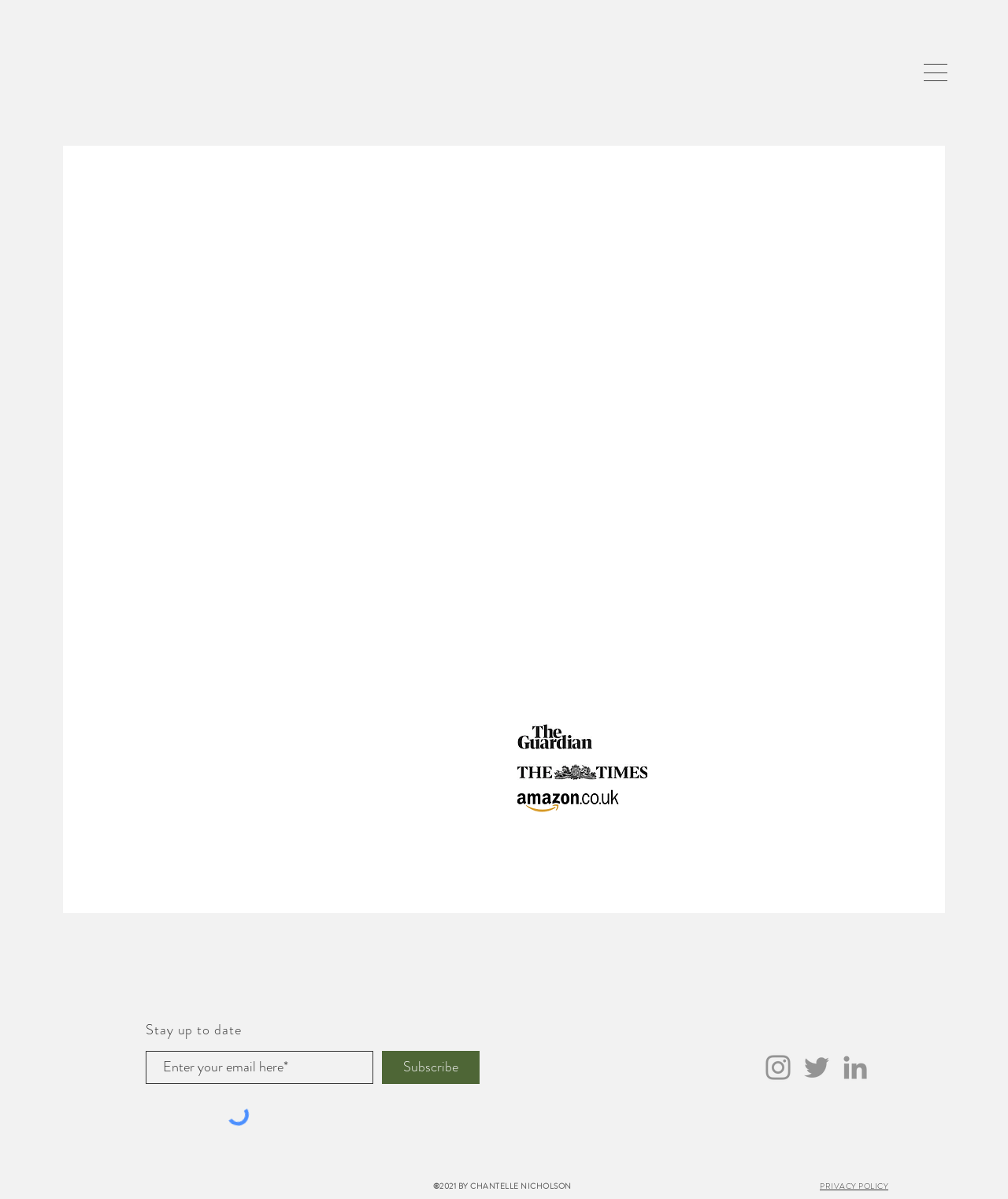What is the theme of the cookbook? Observe the screenshot and provide a one-word or short phrase answer.

Plant-based dishes